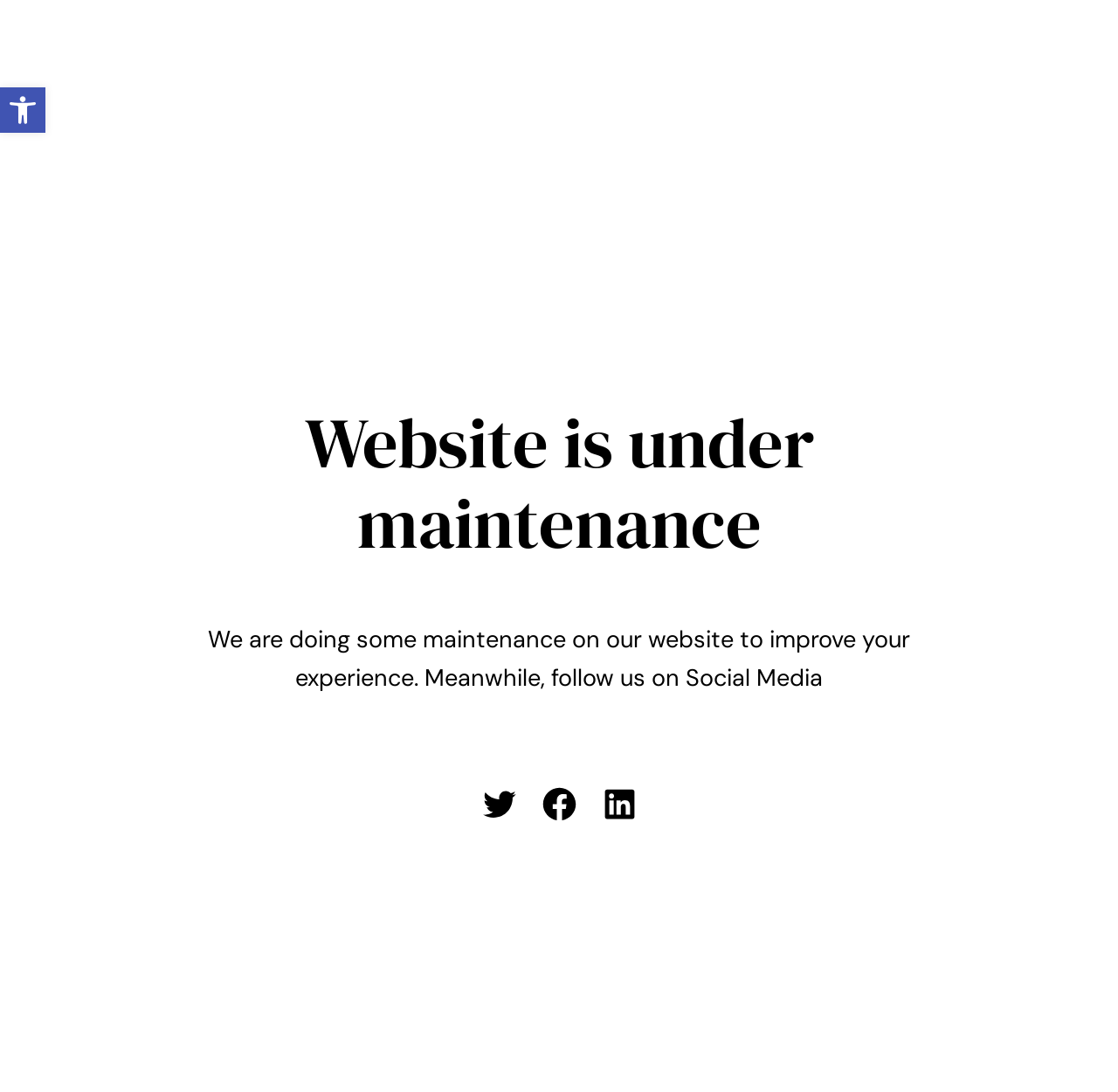Respond with a single word or short phrase to the following question: 
Is the website currently accessible?

No